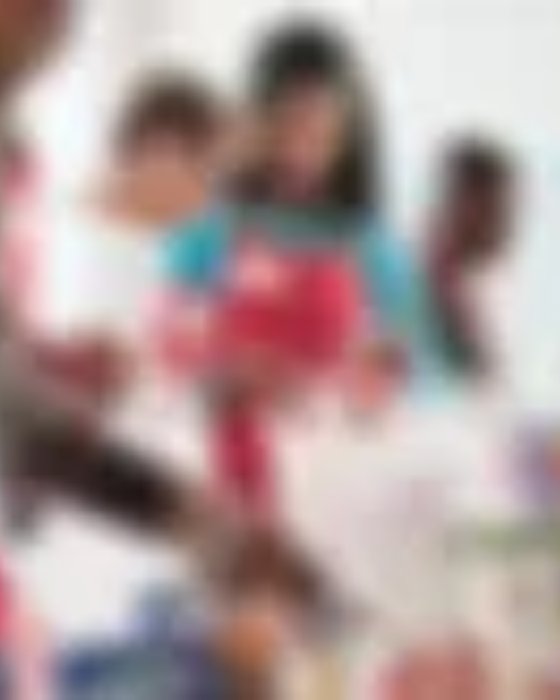What color is the woman's shirt in the background?
Use the image to answer the question with a single word or phrase.

Bright blue